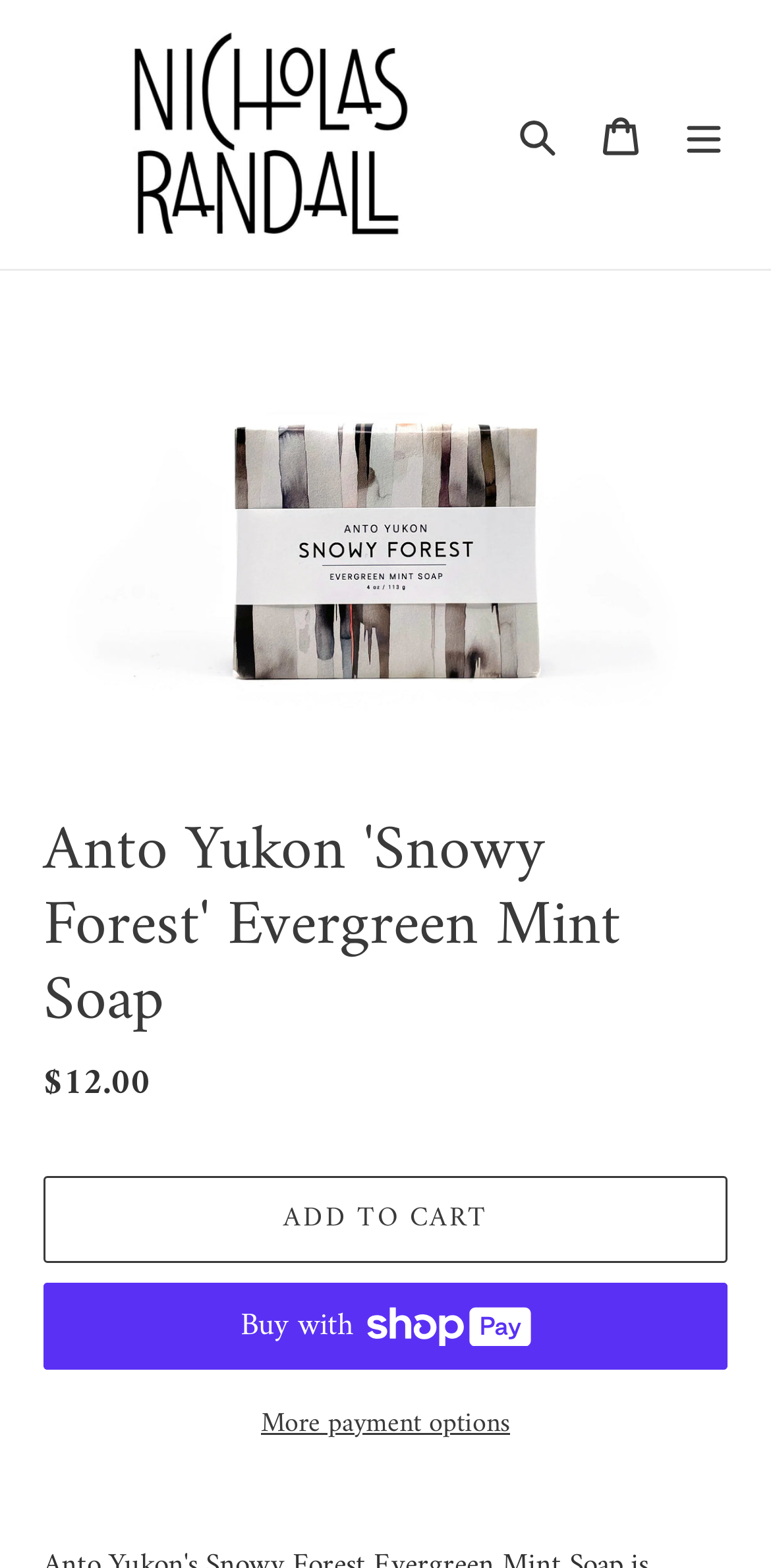Using the provided description: "Buy now with ShopPayBuy with", find the bounding box coordinates of the corresponding UI element. The output should be four float numbers between 0 and 1, in the format [left, top, right, bottom].

[0.056, 0.818, 0.944, 0.873]